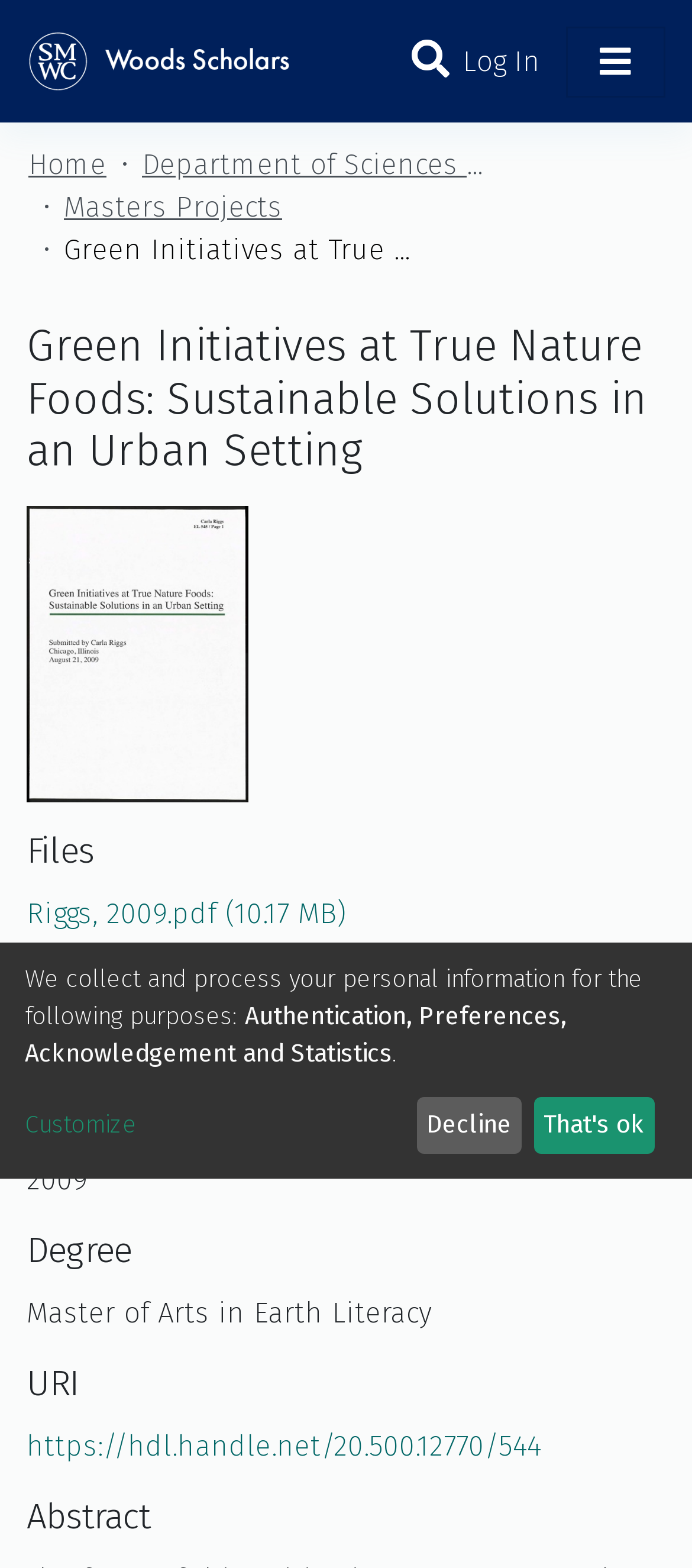Use one word or a short phrase to answer the question provided: 
What is the degree of the author?

Master of Arts in Earth Literacy